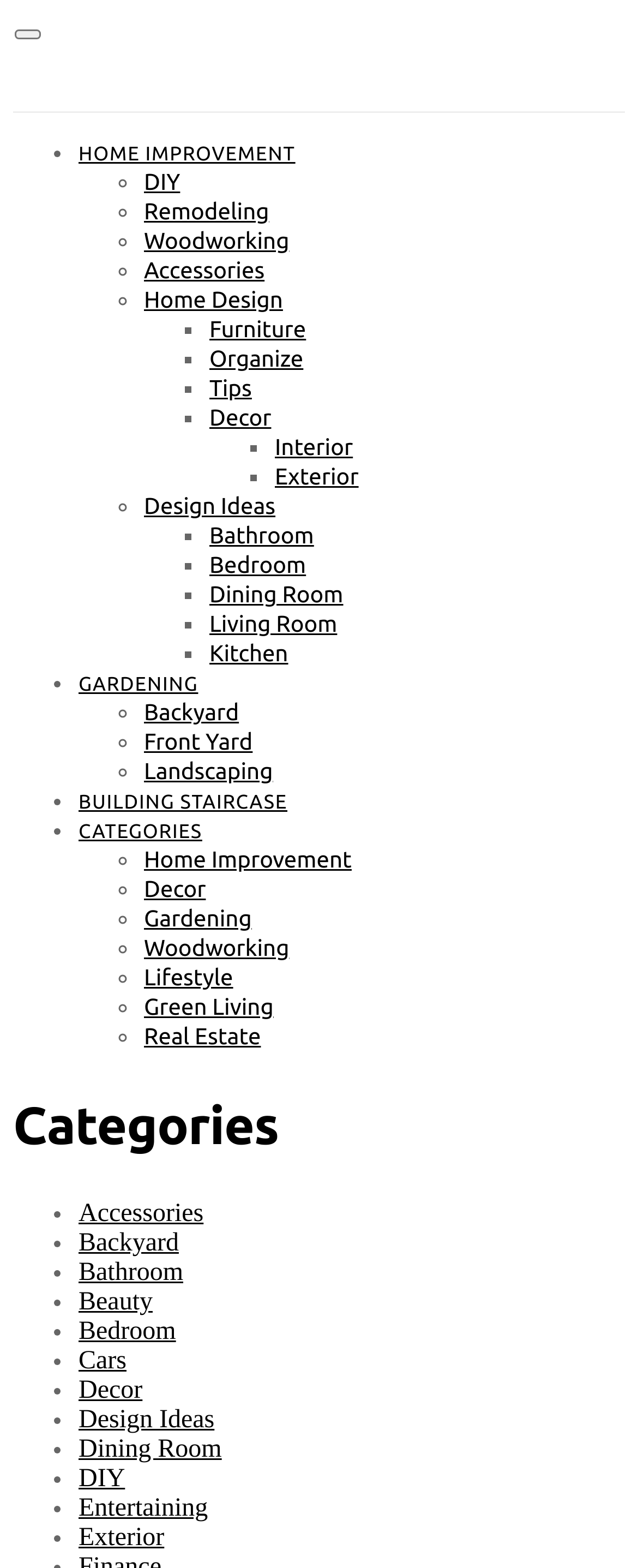Given the element description Accept & Close, identify the bounding box coordinates for the UI element on the webpage screenshot. The format should be (top-left x, top-left y, bottom-right x, bottom-right y), with values between 0 and 1.

None